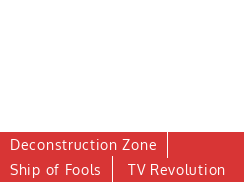What type of content does the website feature?
Look at the screenshot and respond with one word or a short phrase.

Television themes and critiques